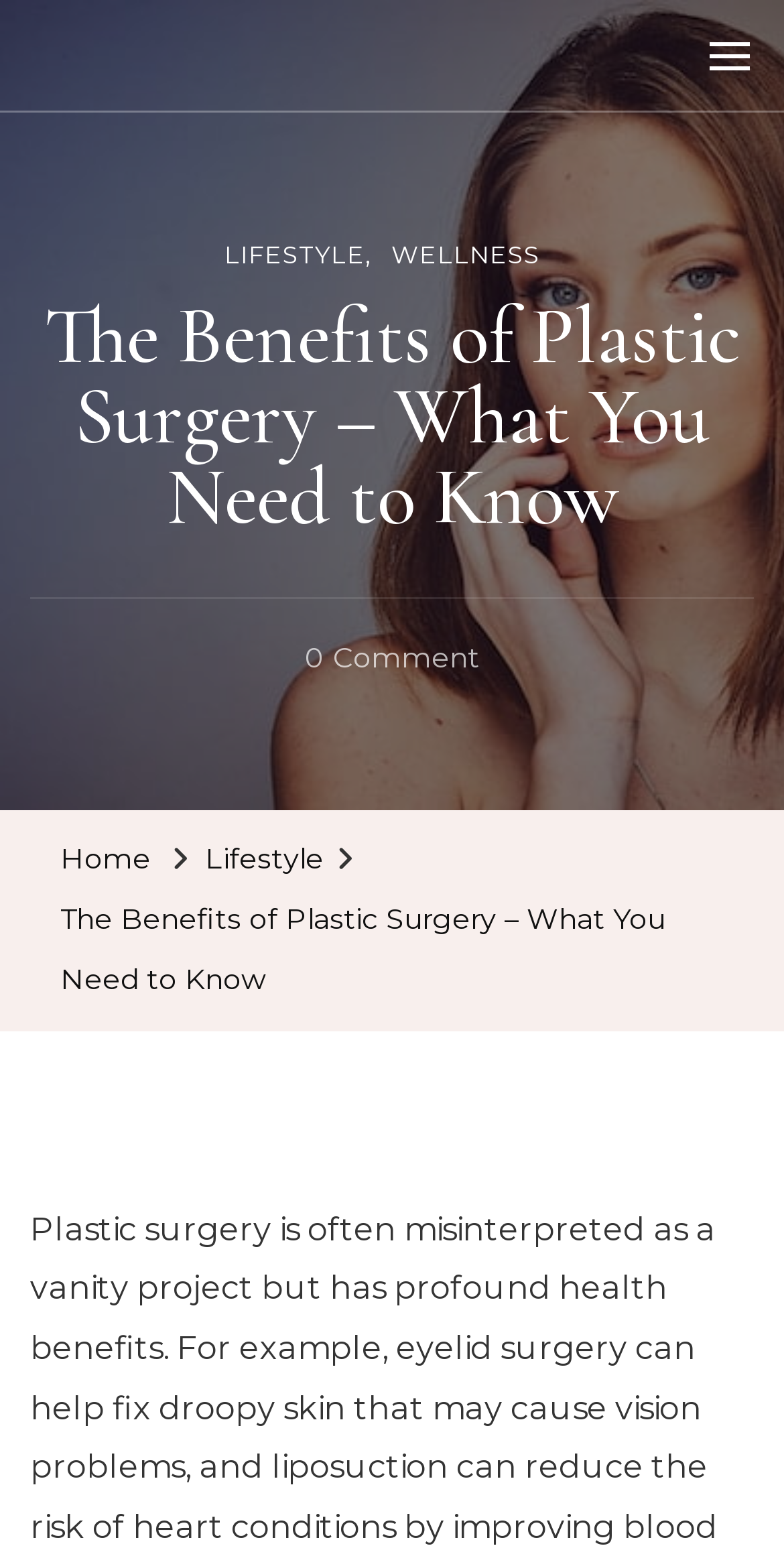What is the category of the article?
Using the visual information from the image, give a one-word or short-phrase answer.

Lifestyle